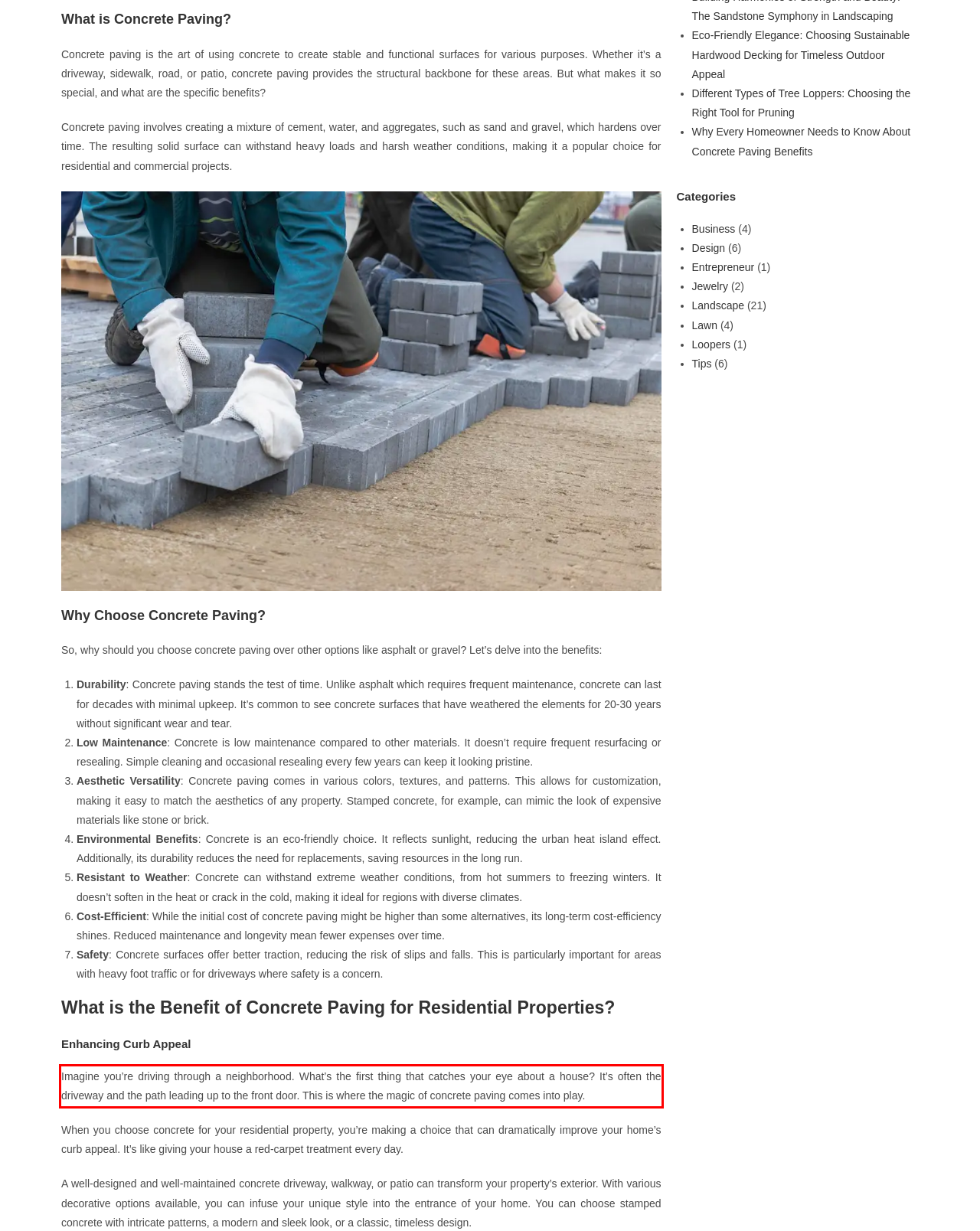Please recognize and transcribe the text located inside the red bounding box in the webpage image.

Imagine you’re driving through a neighborhood. What’s the first thing that catches your eye about a house? It’s often the driveway and the path leading up to the front door. This is where the magic of concrete paving comes into play.